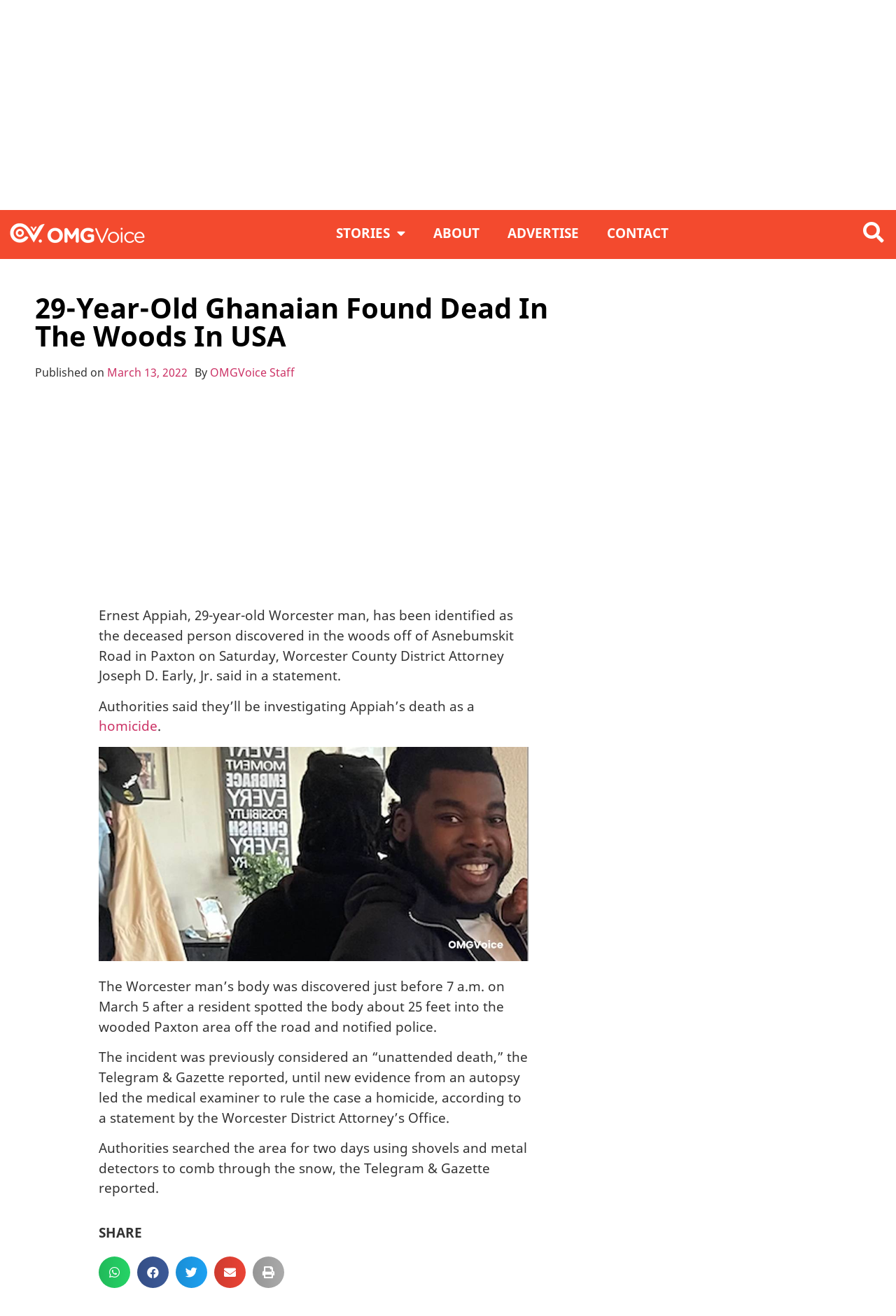Using the information shown in the image, answer the question with as much detail as possible: Where was the body found?

The answer can be found in the paragraph that starts with 'The Worcester man’s body was discovered just before 7 a.m. on March 5...' which mentions that the body was found in the woods off of Asnebumskit Road in Paxton.